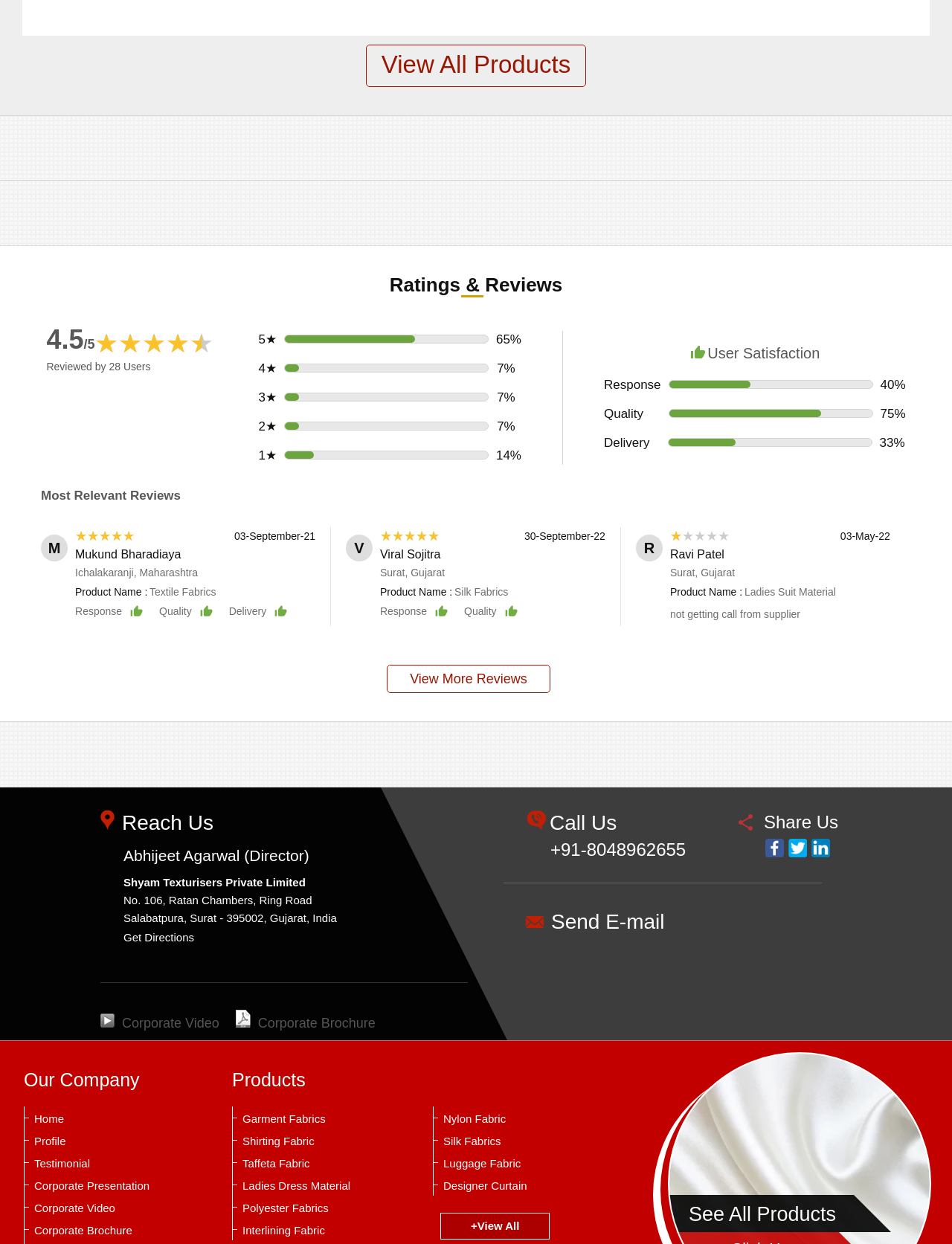What is the average rating of the product?
Using the image as a reference, give an elaborate response to the question.

The average rating of the product can be found in the 'Ratings & Reviews' section, where it is stated as '4.5 out of 5 Votes'.